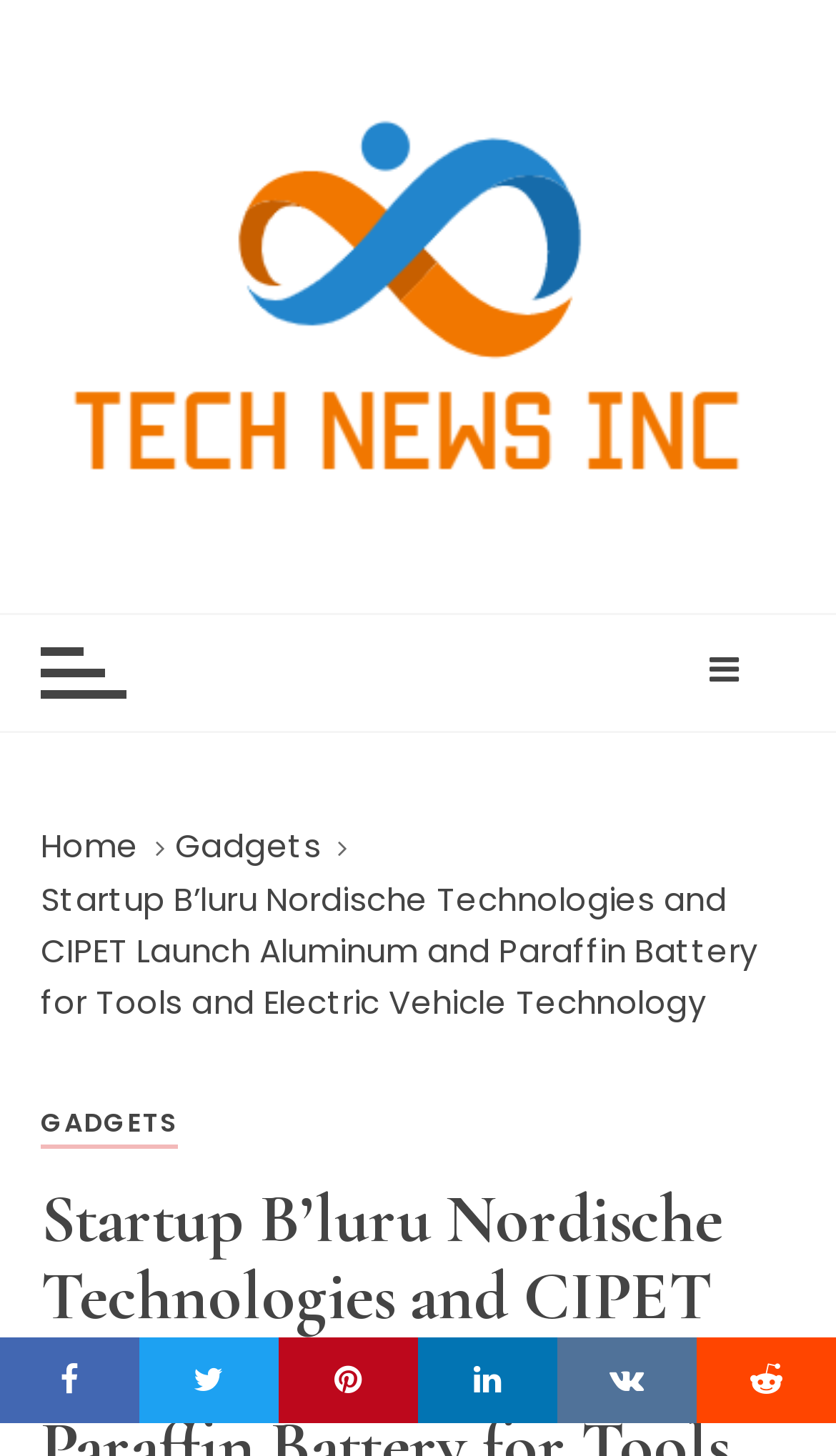What is the name of the startup mentioned?
Look at the screenshot and respond with one word or a short phrase.

Nordische Technologies